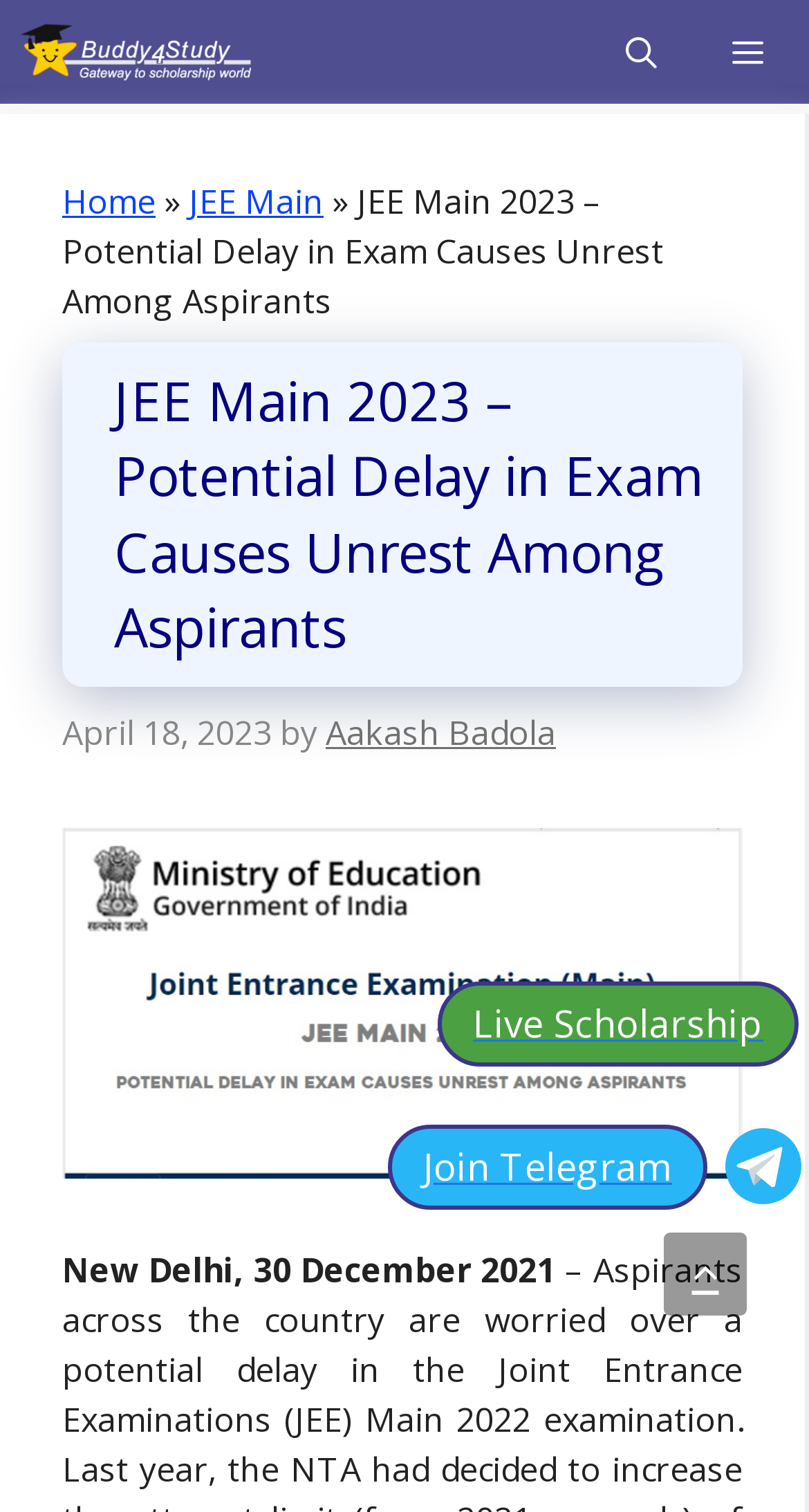Give a detailed account of the webpage's layout and content.

The webpage appears to be an article about the potential delay in the JEE Main 2023 examination, causing unrest among aspirants. At the top left, there is a link to "Exam | Latest Jobs | Education Alerts" accompanied by an image. Next to it, on the top right, is a button with a menu icon. Below the button, there is a search bar link.

The main content of the webpage is divided into sections. The first section has a heading that matches the title of the webpage, "JEE Main 2023 – Potential Delay in Exam Causes Unrest Among Aspirants". Below the heading, there is a time stamp indicating the article was published on April 18, 2023, followed by the author's name, Aakash Badola. 

To the right of the author's name, there is an image related to the article. Below the image, there is a subheading with the location and date "New Delhi, 30 December 2021". 

On the right side of the webpage, there are three links: "Join Telegram", "Live Scholarship", and "Scroll back to top". The "Join Telegram" link has an accompanying image.